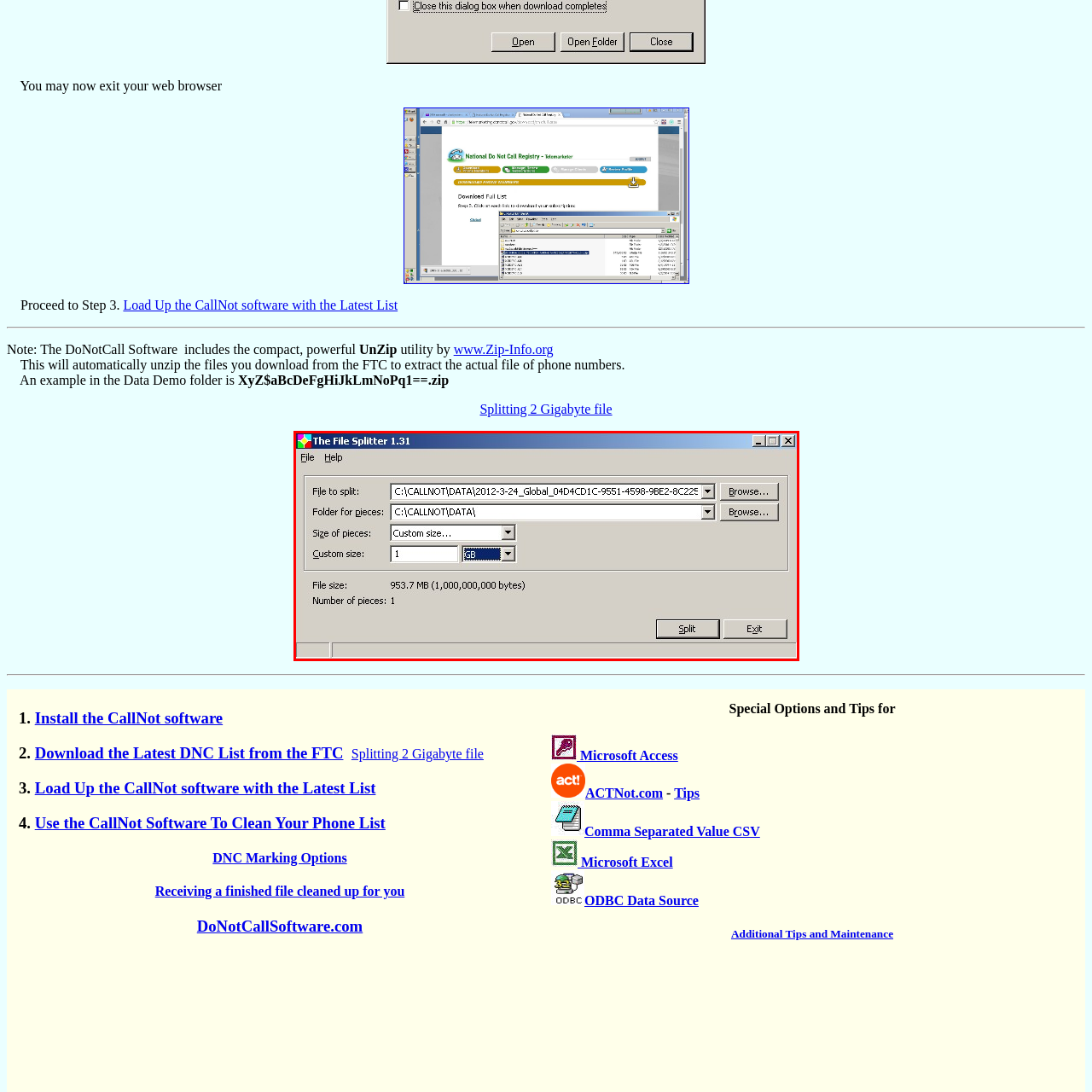How many pieces does the file consist of?  
Inspect the image within the red boundary and offer a detailed explanation grounded in the visual information present in the image.

According to the file details section, the file to be split consists of only 1 piece, indicating that it is a single large file that needs to be broken down into smaller units.